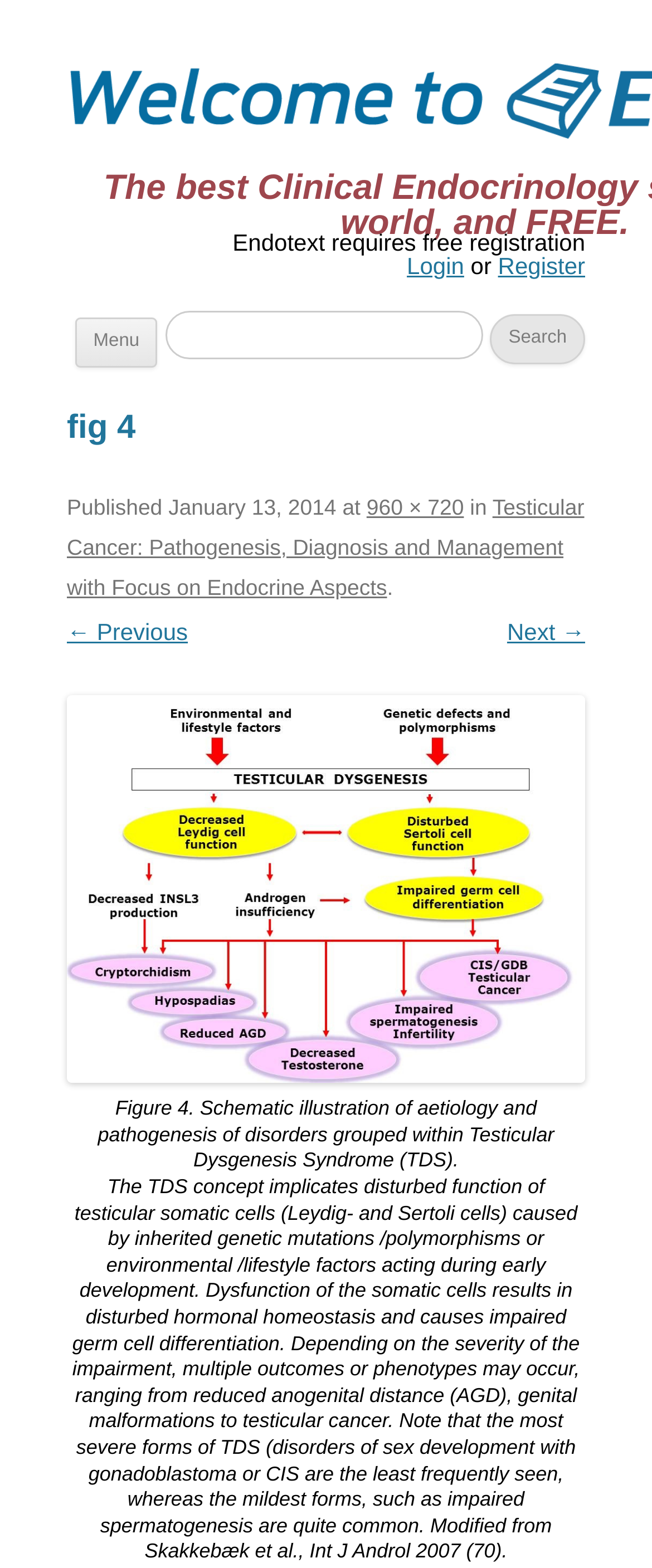What is the publication date of the content?
Please provide a comprehensive answer to the question based on the webpage screenshot.

The publication date of the content is January 13, 2014, as indicated by the static text 'Published January 13, 2014' in the footer section.